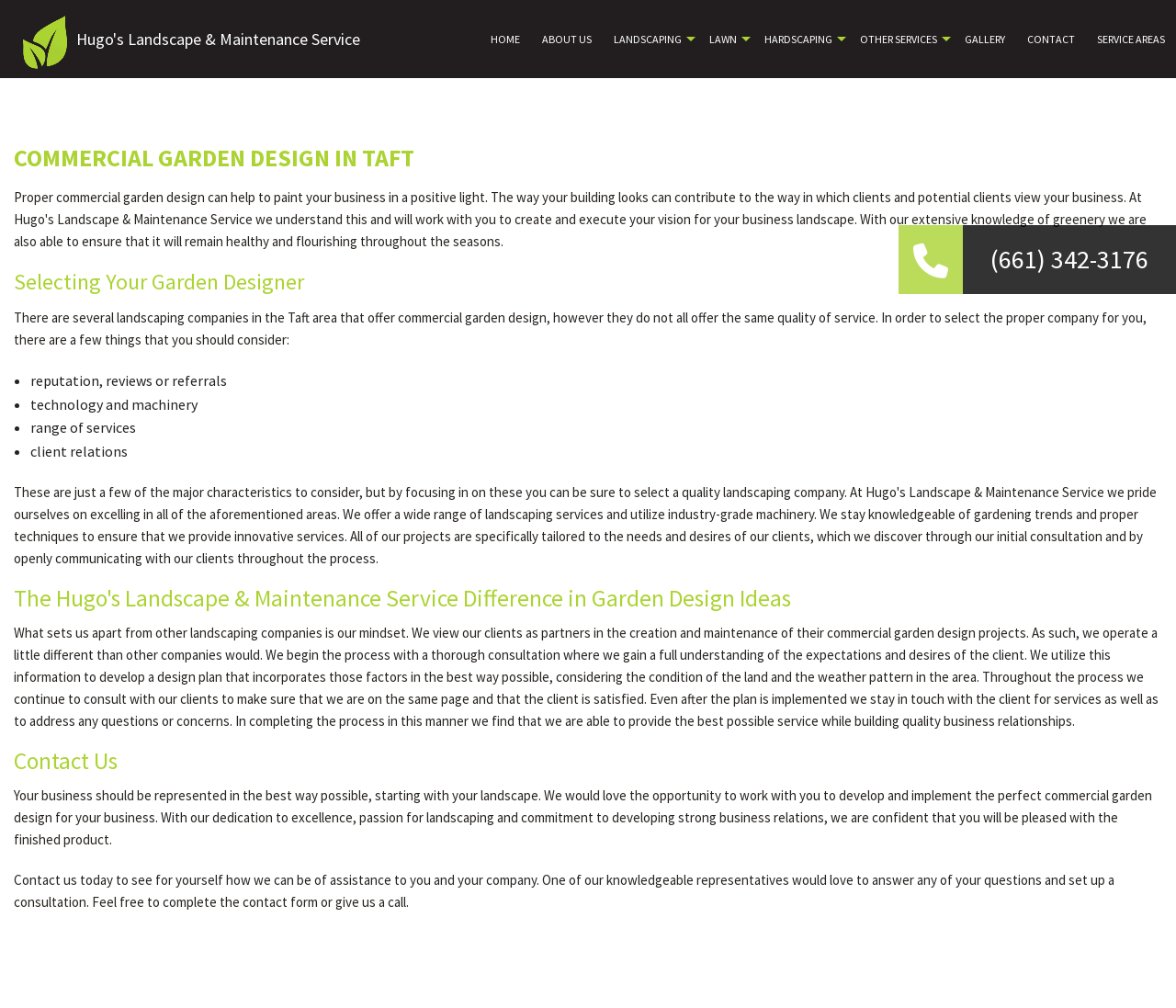Please find the bounding box coordinates of the element that needs to be clicked to perform the following instruction: "Contact us through the link". The bounding box coordinates should be four float numbers between 0 and 1, represented as [left, top, right, bottom].

[0.864, 0.0, 0.923, 0.077]